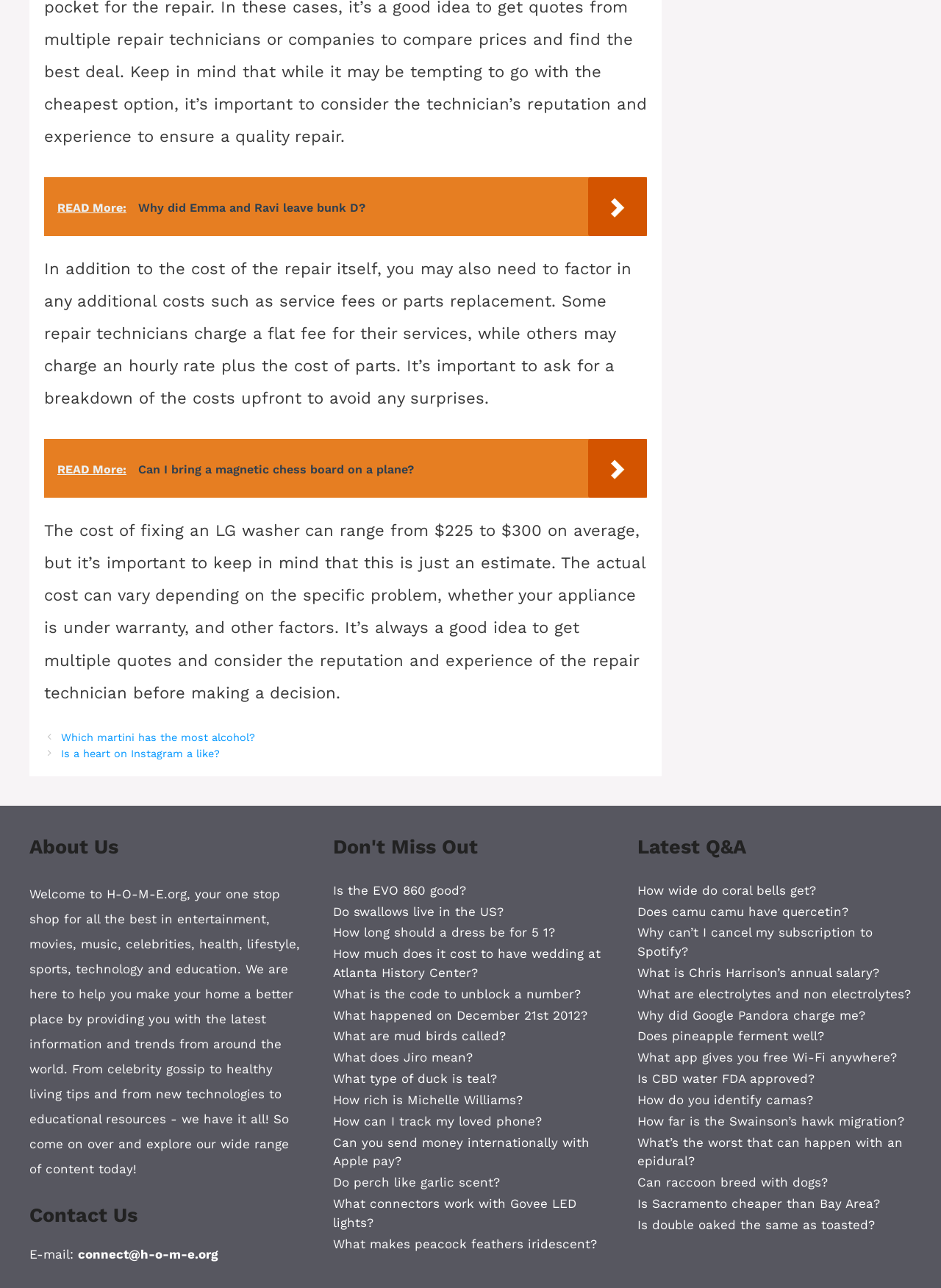Show the bounding box coordinates of the element that should be clicked to complete the task: "read the poem by Pamela S. Vining".

None